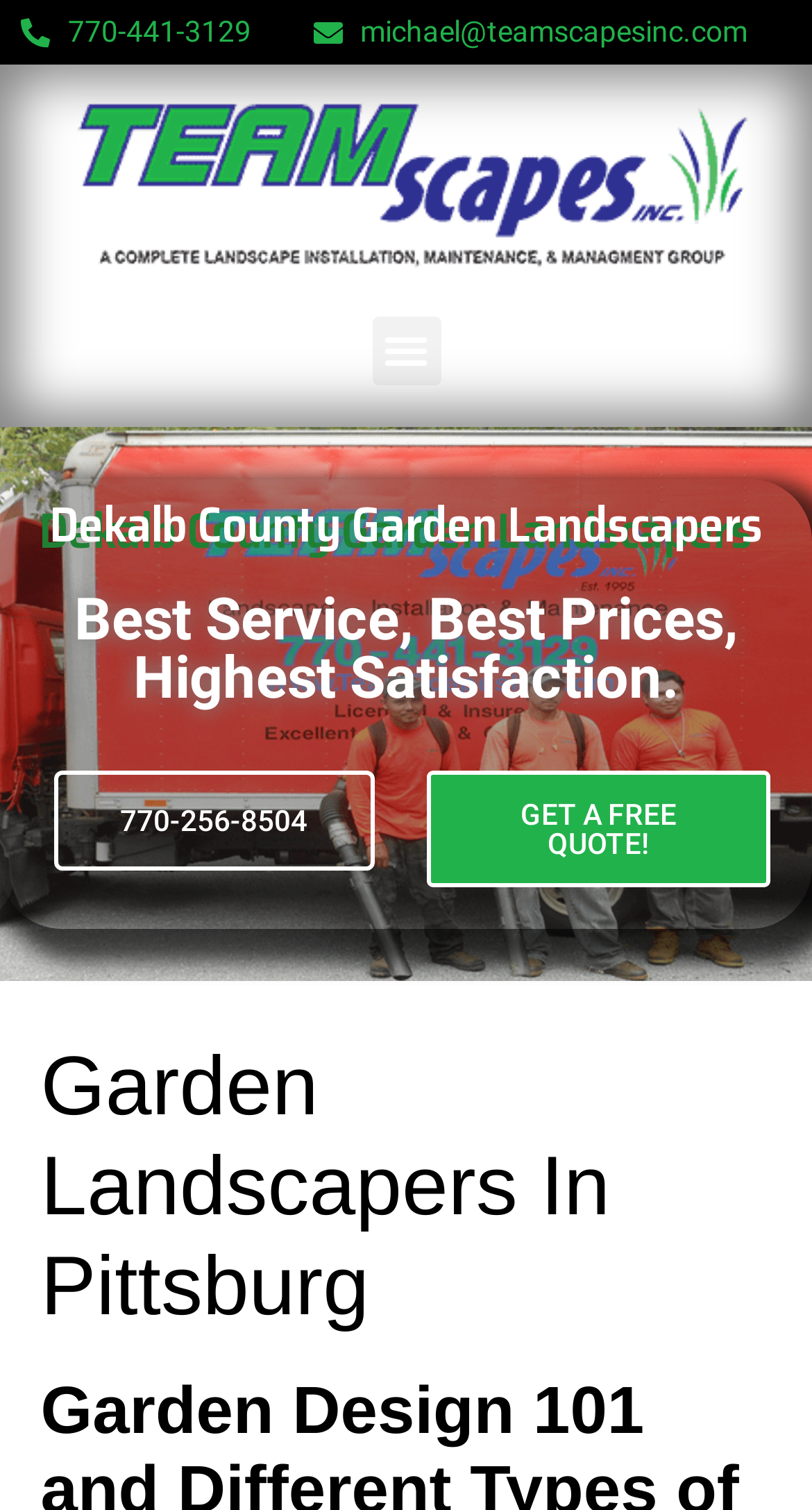Use a single word or phrase to answer the question:
What is the service area of the garden landscapers?

Dekalb County